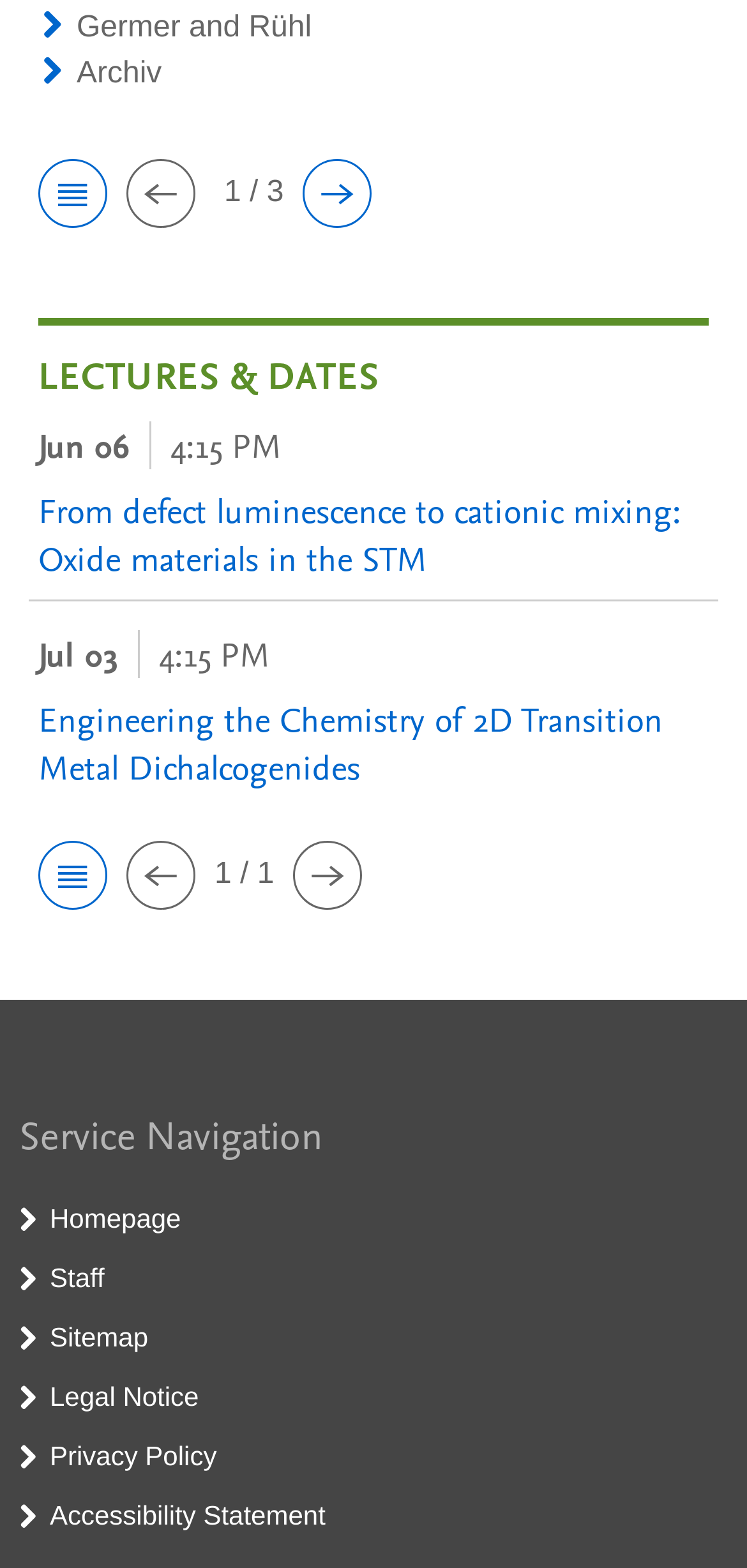Can you determine the bounding box coordinates of the area that needs to be clicked to fulfill the following instruction: "go to next page"?

[0.393, 0.534, 0.485, 0.583]